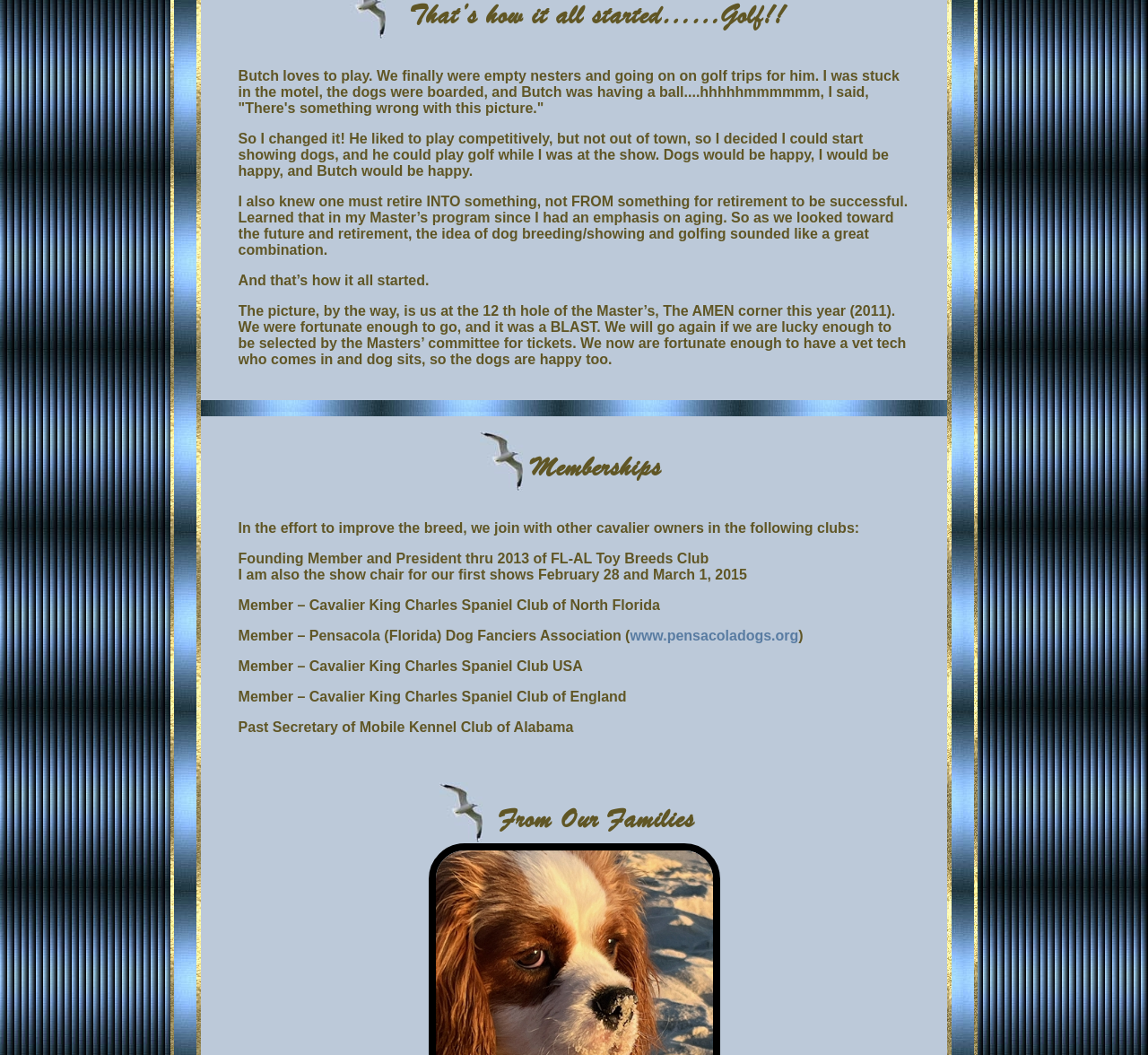Using the description: "www.pensacoladogs.org", identify the bounding box of the corresponding UI element in the screenshot.

[0.549, 0.595, 0.696, 0.61]